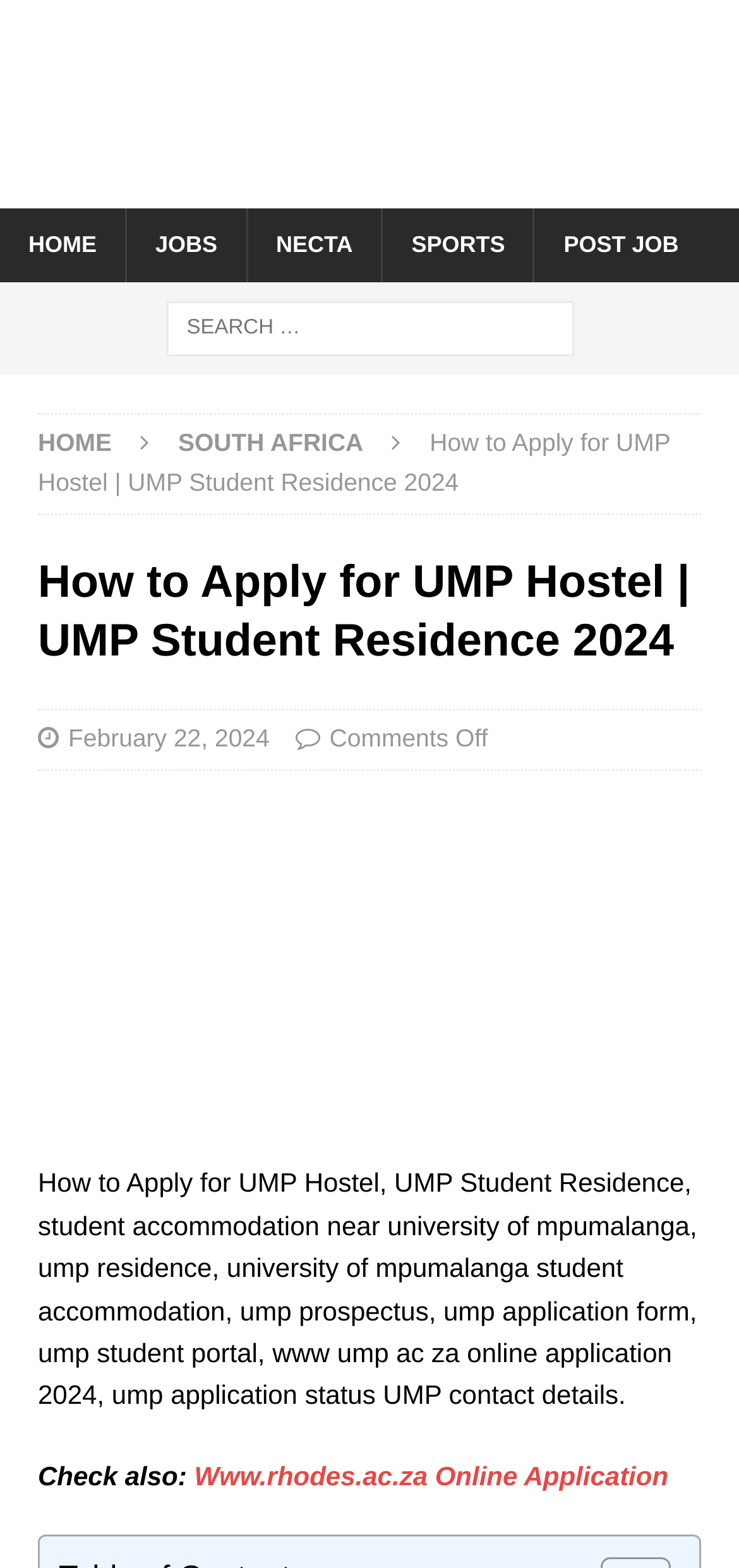Please find the bounding box for the UI element described by: "February 22, 2024".

[0.092, 0.462, 0.365, 0.48]